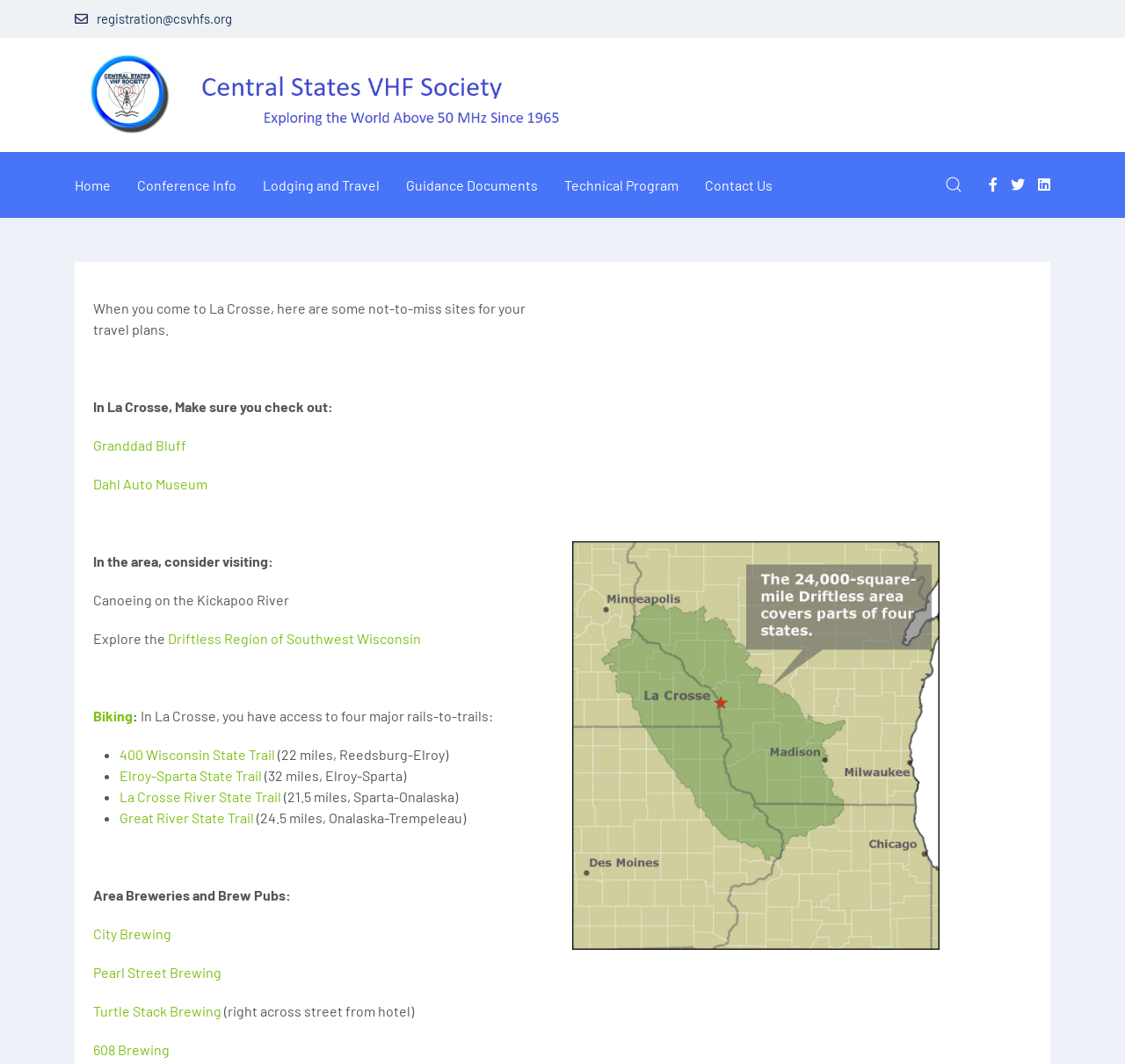What is the name of the museum mentioned on the webpage?
Please respond to the question with a detailed and thorough explanation.

I found the answer by looking at the links in the section about area attractions and highlights, and found the link with the text 'Dahl Auto Museum'.